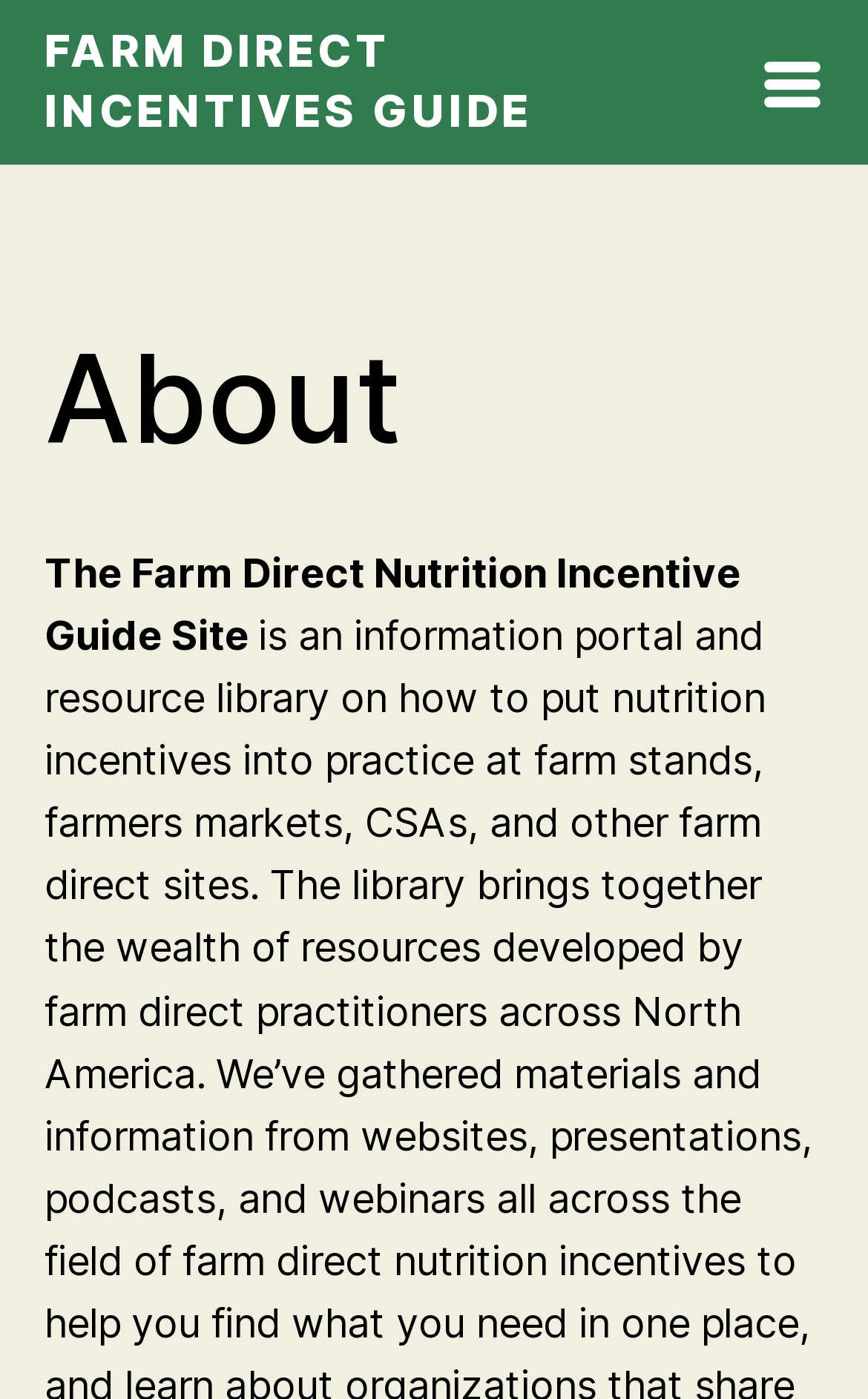Respond with a single word or phrase to the following question:
What is the hierarchy of the webpage's structure?

Header, main menu, and content